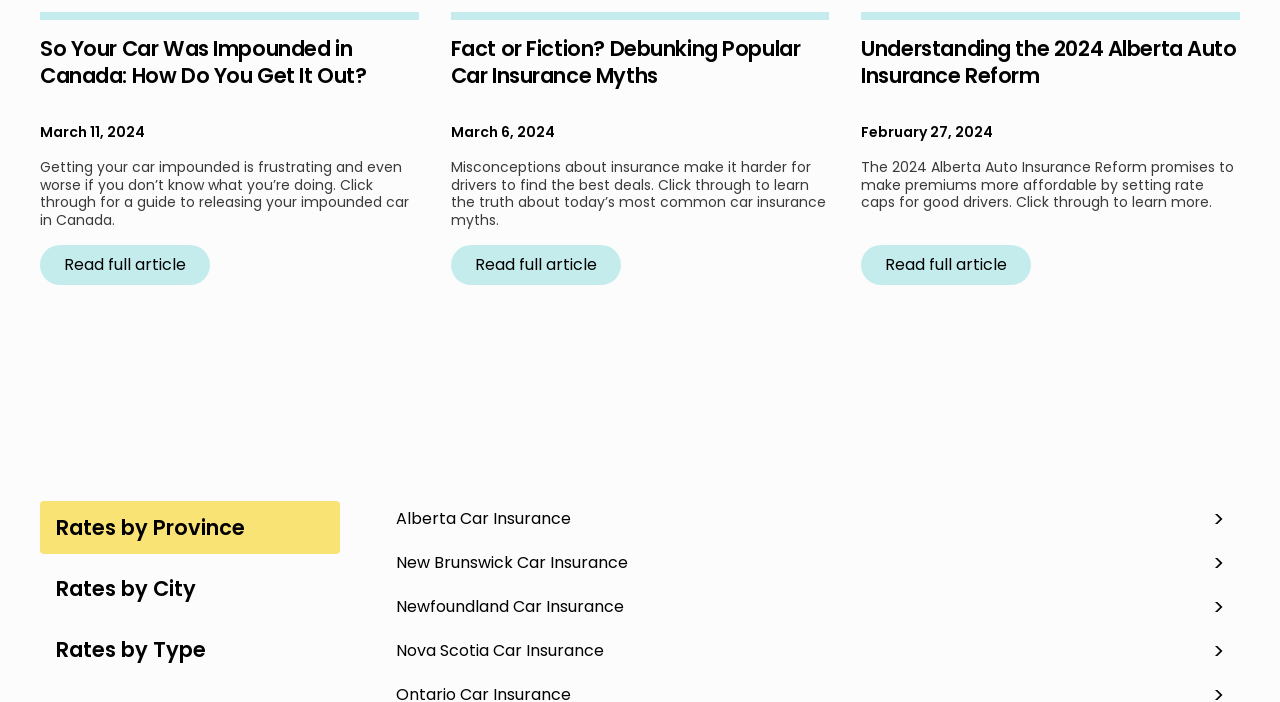How many provinces are listed for car insurance?
From the image, respond with a single word or phrase.

4